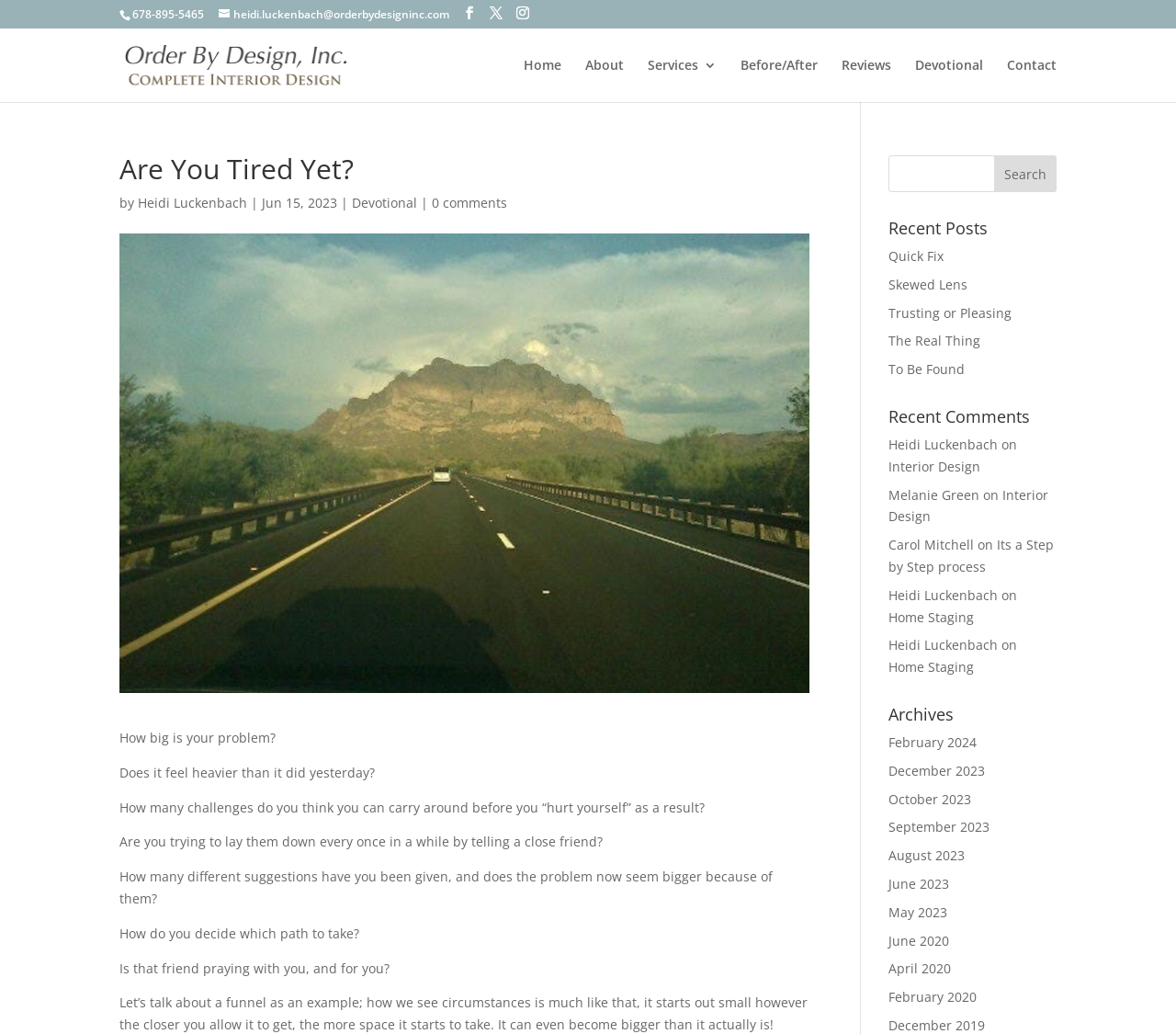Determine the coordinates of the bounding box for the clickable area needed to execute this instruction: "Search for something".

[0.756, 0.15, 0.898, 0.186]